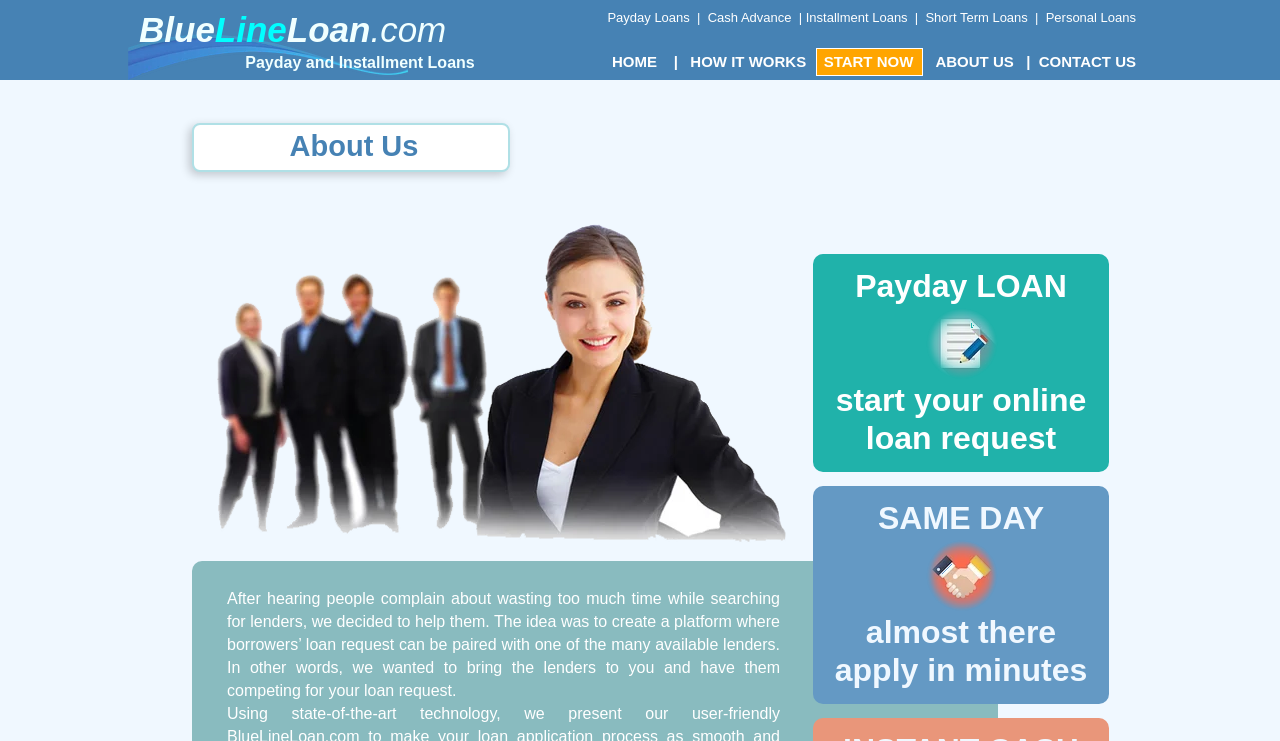How can users start the loan request process?
Please answer the question with as much detail and depth as you can.

The link 'START NOW' is present on the webpage, indicating that users can start the loan request process by clicking on this link.